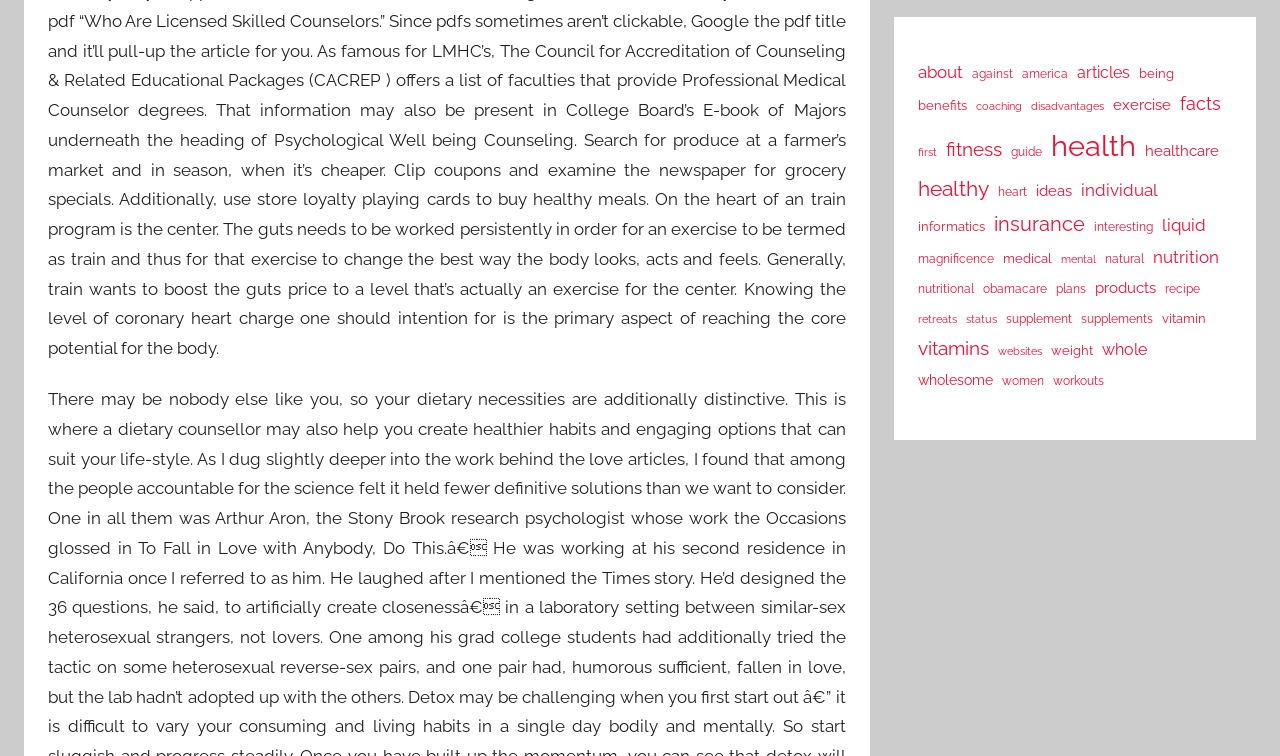Please answer the following question using a single word or phrase: 
How many items are under the 'health' category?

89